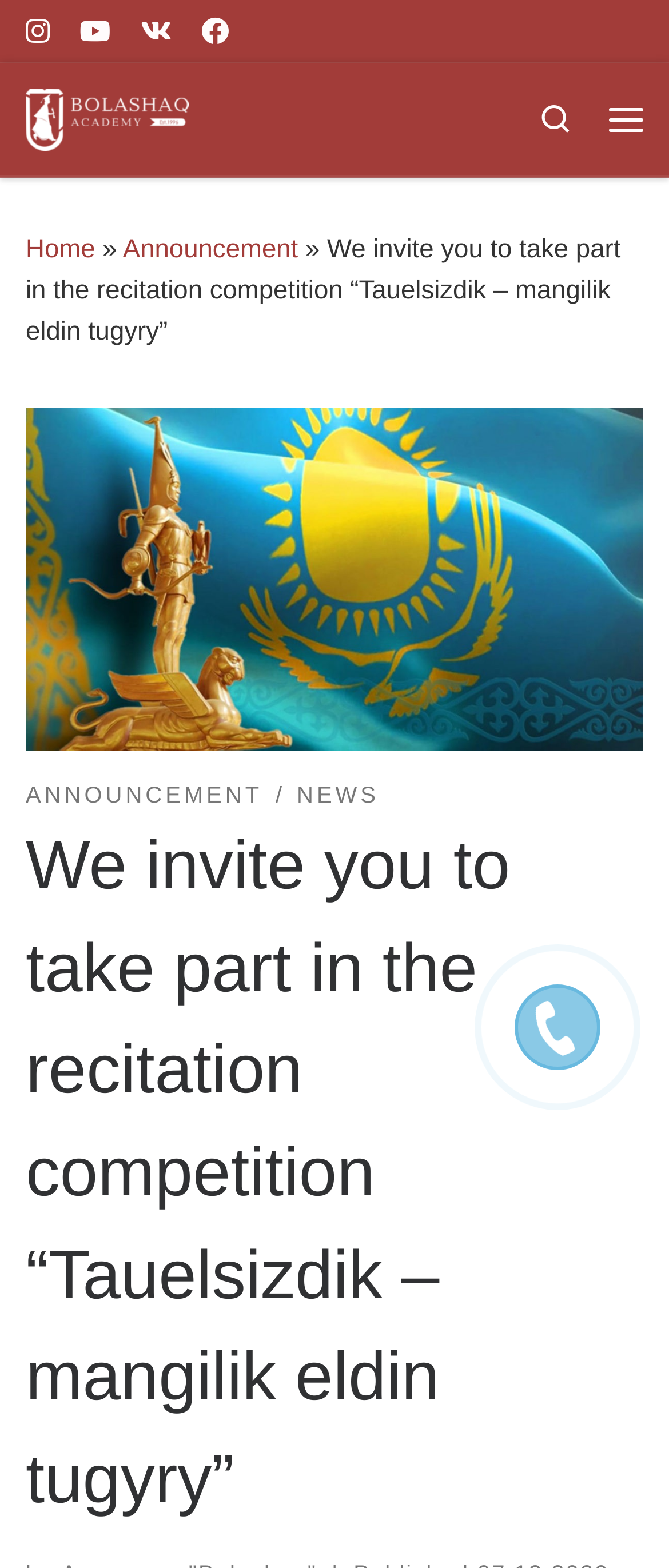Calculate the bounding box coordinates for the UI element based on the following description: "Menu". Ensure the coordinates are four float numbers between 0 and 1, i.e., [left, top, right, bottom].

[0.885, 0.047, 0.987, 0.104]